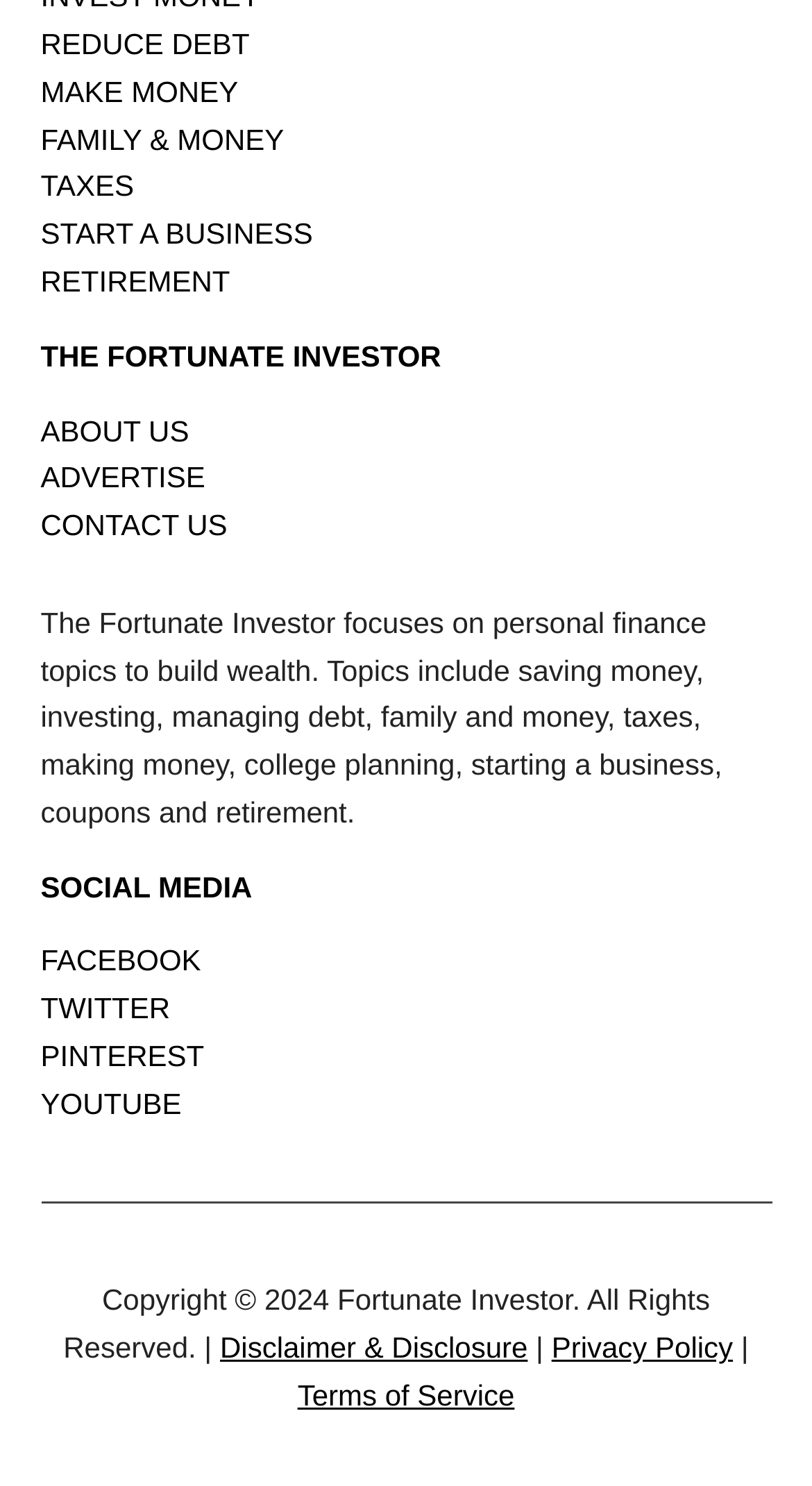Please find the bounding box coordinates of the section that needs to be clicked to achieve this instruction: "Learn about 'TAXES'".

[0.05, 0.114, 0.165, 0.137]